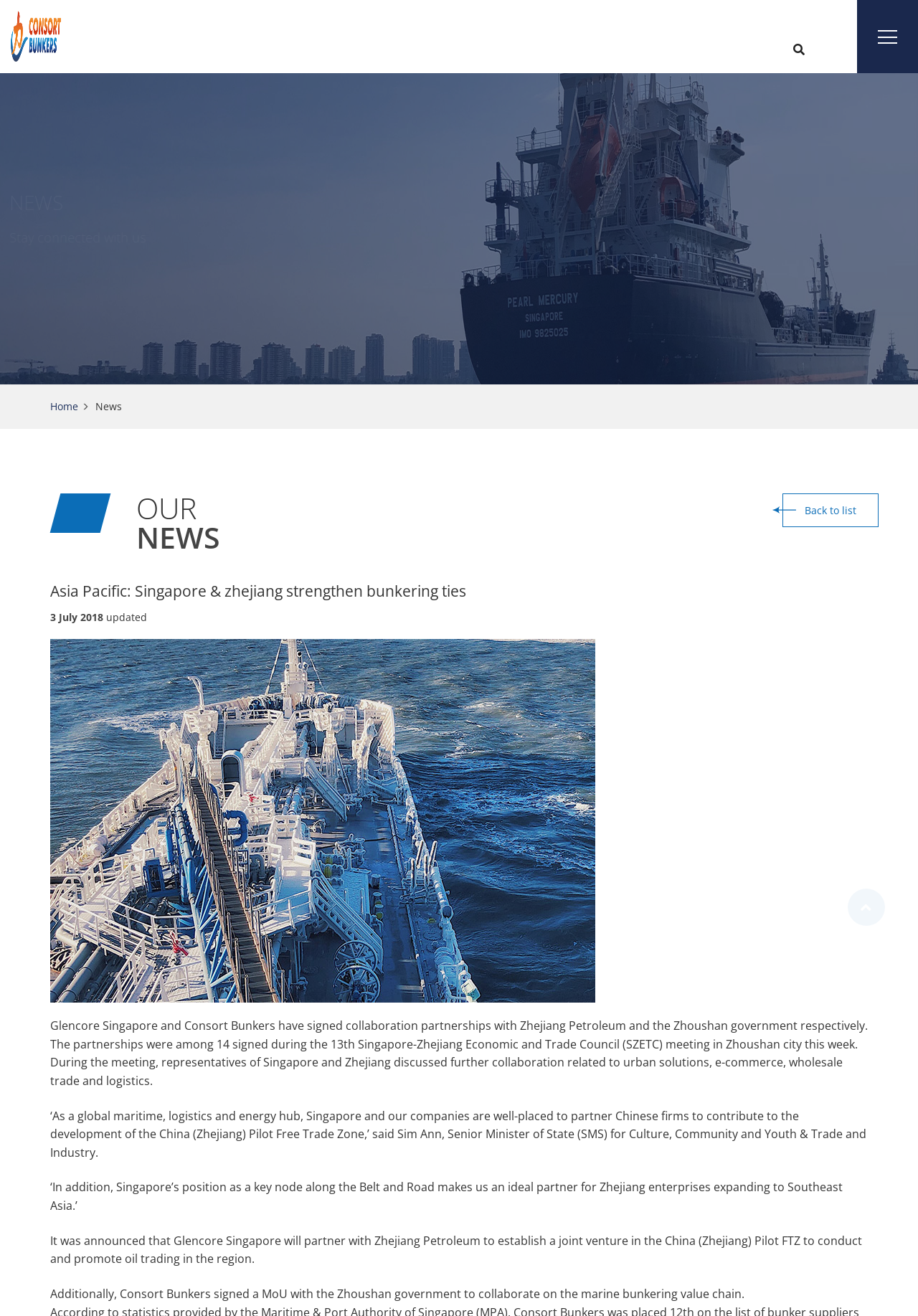Provide a thorough description of the webpage you see.

The webpage appears to be a news article page from Consort Bunkers. At the top, there is a logo of Consort Bunkers, accompanied by a link to the company's homepage. Below the logo, there is a navigation menu with links to "Home" and "News".

The main content of the page is divided into two sections. The first section has a heading "NEWS" and displays a news article with the title "Asia Pacific: Singapore & zhejiang strengthen bunkering ties". The article is dated "3 July 2018" and has an "updated" label next to it. Below the title, there is a large image that takes up most of the width of the page.

The second section of the main content is the article body, which consists of five paragraphs of text. The text describes the partnerships signed between Glencore Singapore, Consort Bunkers, and the Zhoushan government, as well as discussions between Singapore and Zhejiang on urban solutions, e-commerce, and logistics. There are quotes from Sim Ann, Senior Minister of State, and information about the joint venture between Glencore Singapore and Zhejiang Petroleum.

At the bottom of the page, there is a link to "Back to list" and a social media icon. On the right side of the page, there is a small textbox with a search icon.